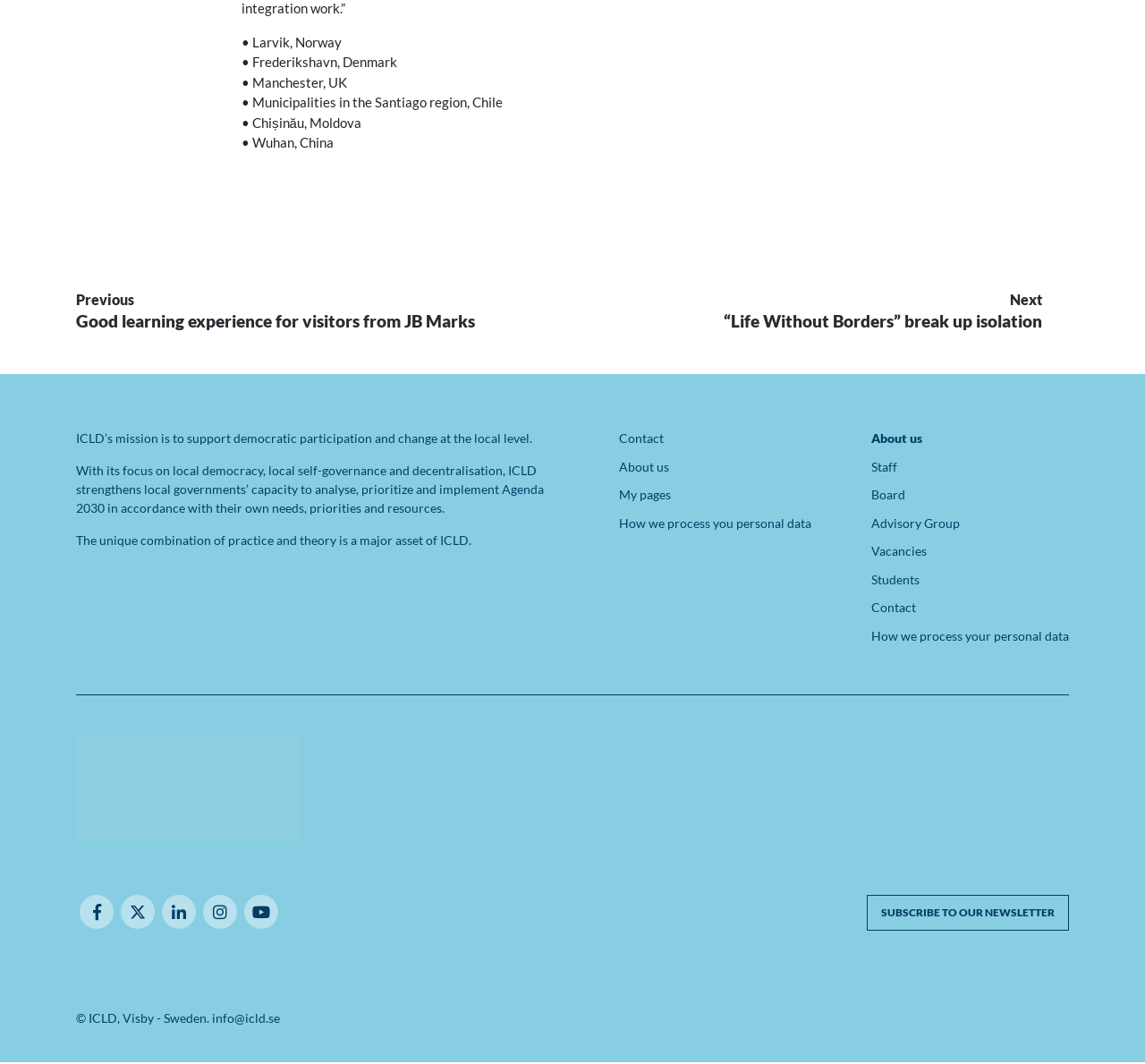Please identify the bounding box coordinates of the area that needs to be clicked to fulfill the following instruction: "Click on 'Contact' to get in touch with ICLD."

[0.541, 0.404, 0.709, 0.422]